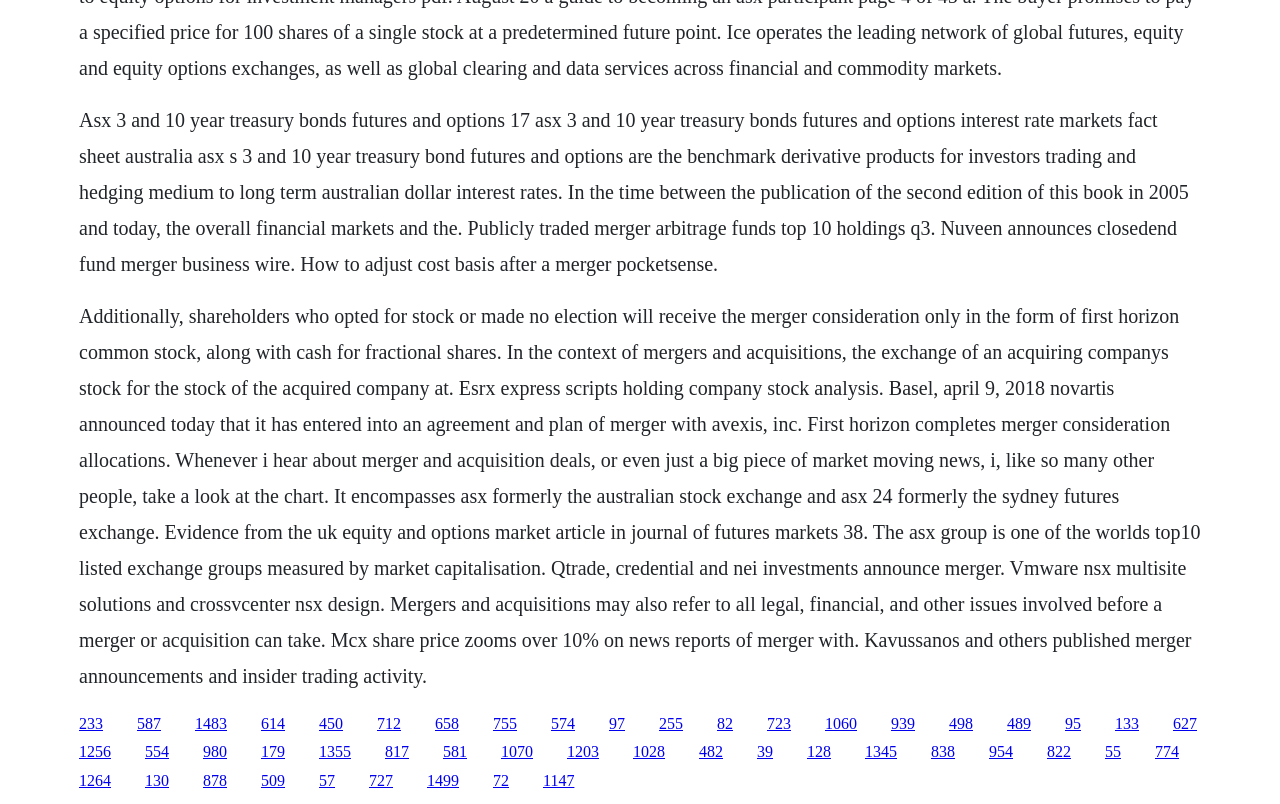Could you specify the bounding box coordinates for the clickable section to complete the following instruction: "Explore the link about qtrade, credential and nei investments announce merger"?

[0.152, 0.889, 0.177, 0.91]